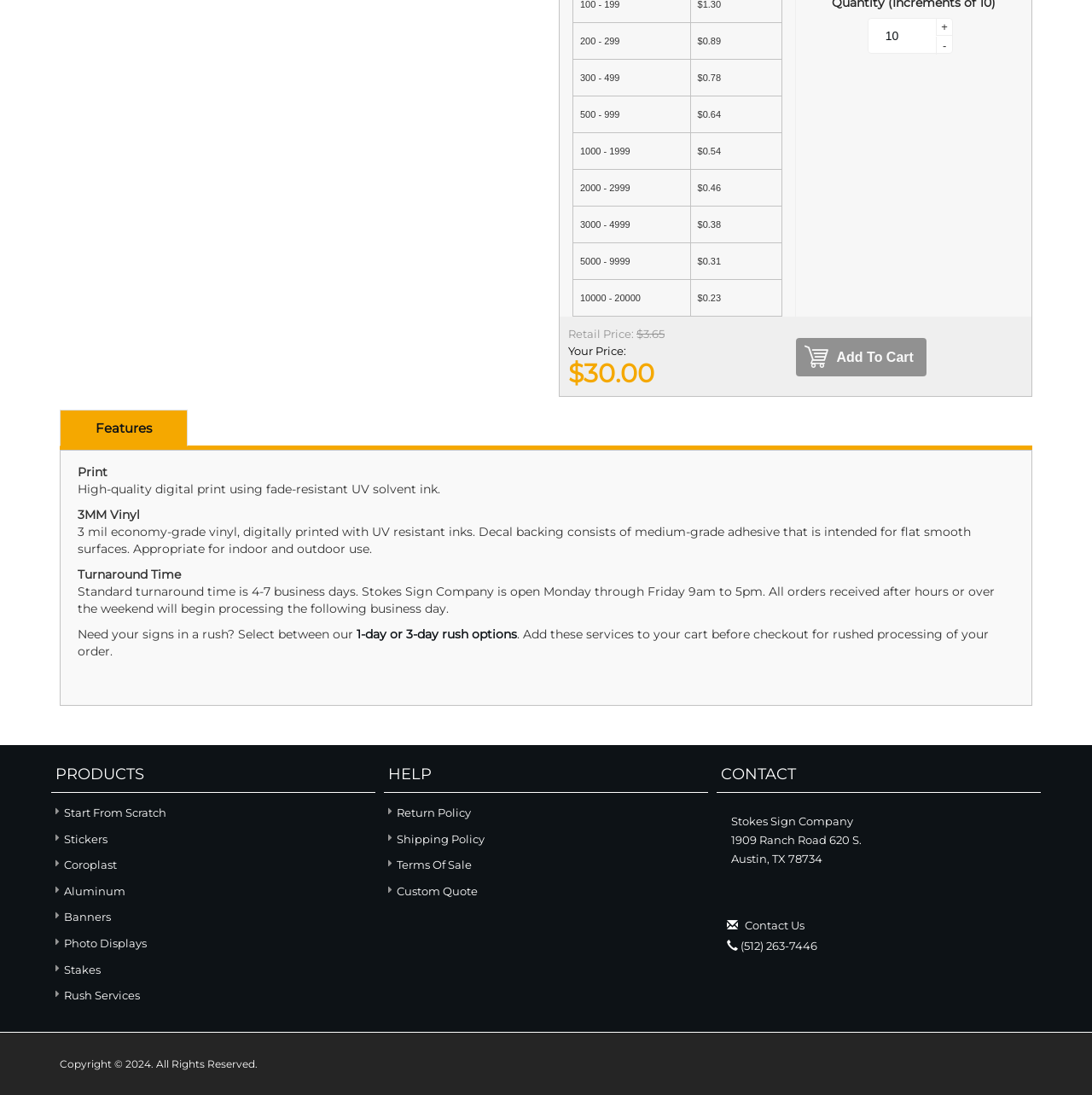Determine the bounding box for the UI element that matches this description: "Banners".

[0.047, 0.827, 0.102, 0.848]